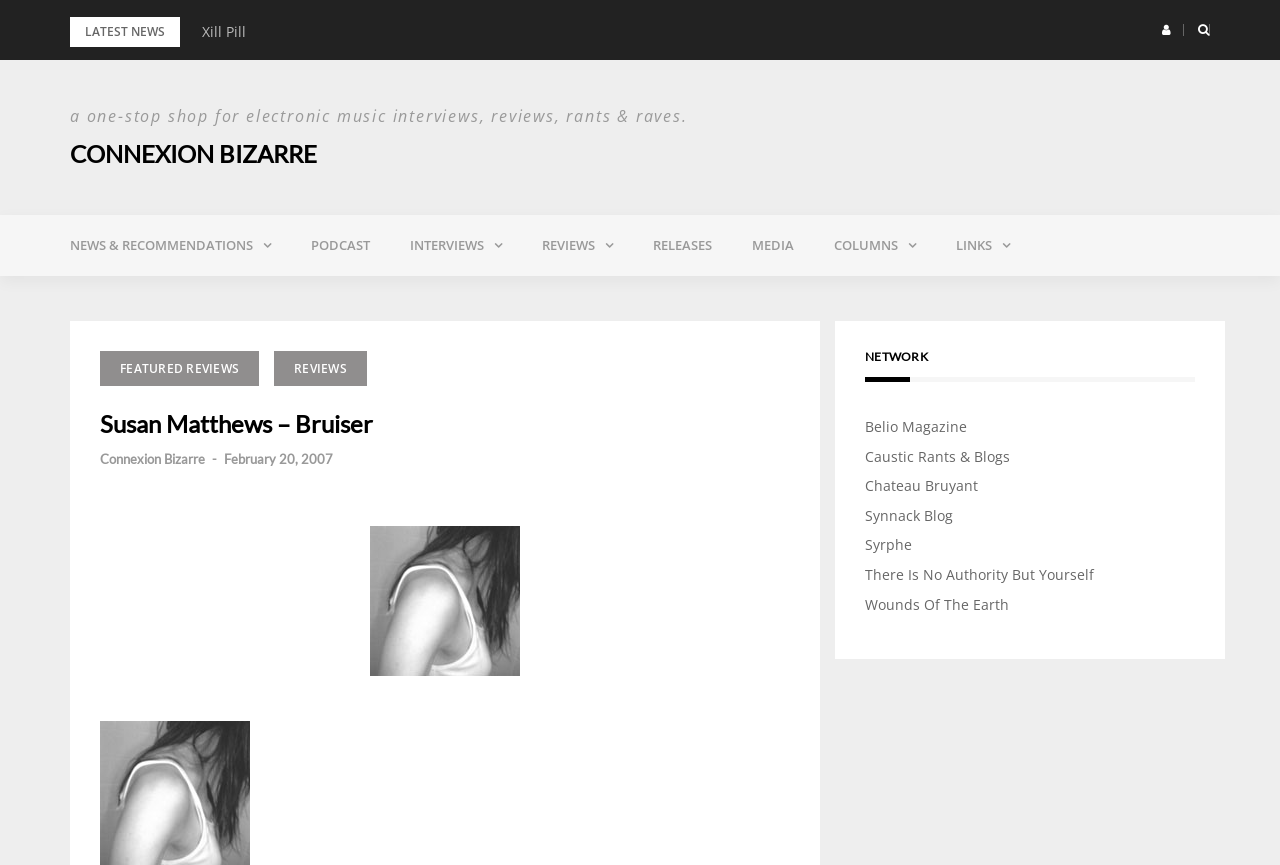What is the text of the second link in the 'NEWS & RECOMMENDATIONS' menu?
Using the image provided, answer with just one word or phrase.

REVIEWS